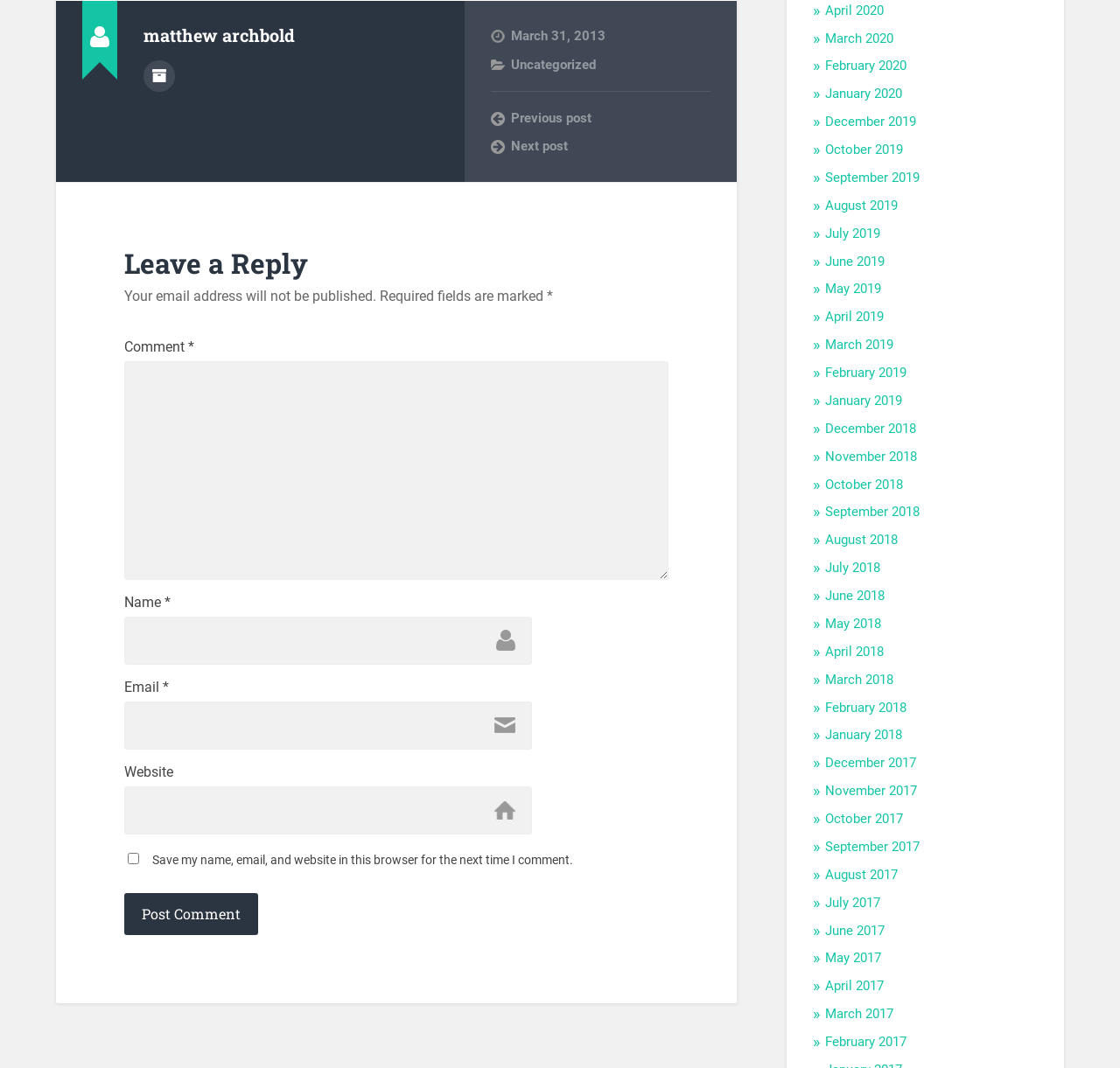Please identify the bounding box coordinates of the clickable region that I should interact with to perform the following instruction: "Click on the 'Post Comment' button". The coordinates should be expressed as four float numbers between 0 and 1, i.e., [left, top, right, bottom].

[0.111, 0.836, 0.23, 0.876]